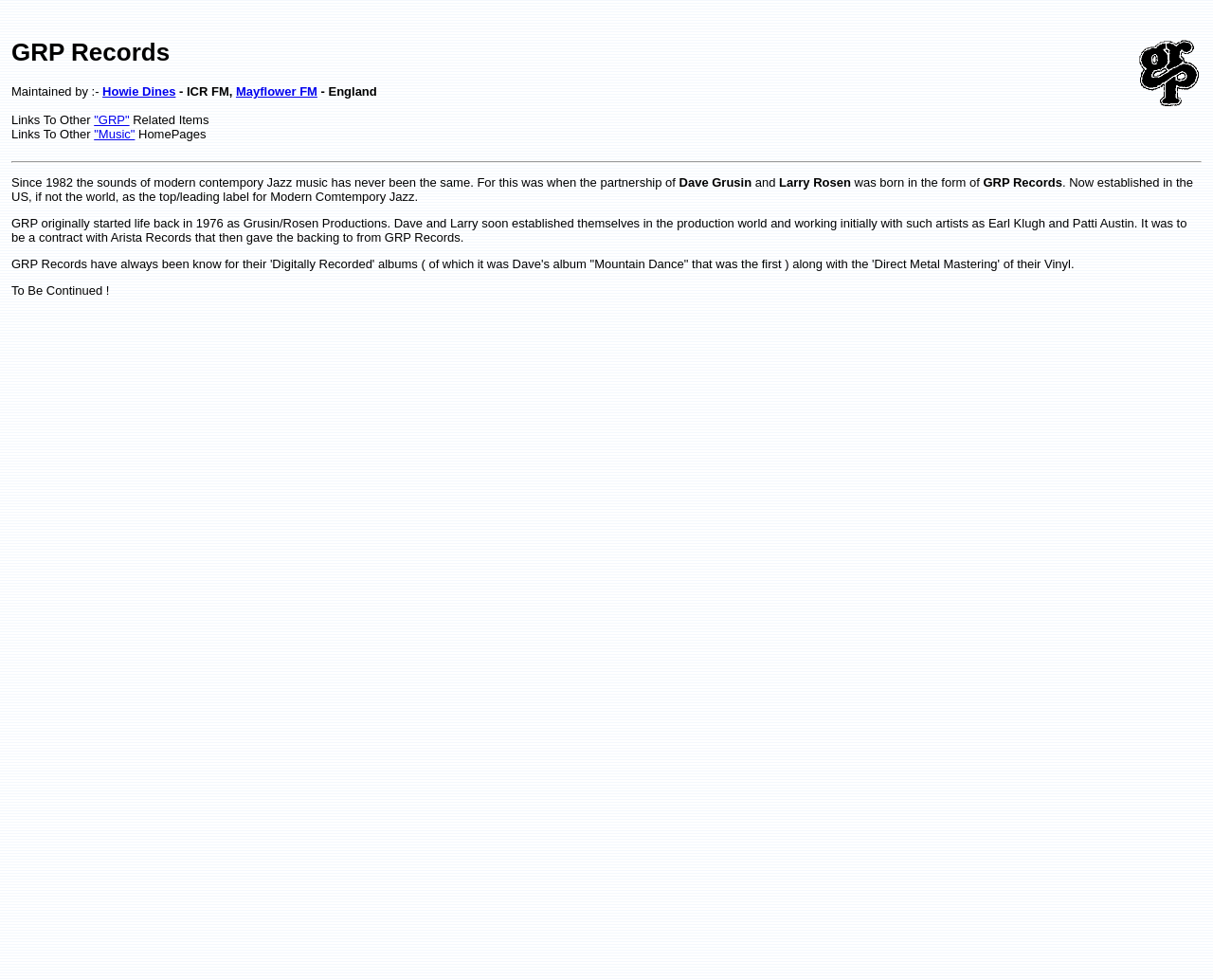When was GRP Records established?
Answer the question with detailed information derived from the image.

I found the answer by reading the text that mentions 'Since 1982 the sounds of modern contemporary Jazz music has never been the same', which suggests that GRP Records was established in 1982.